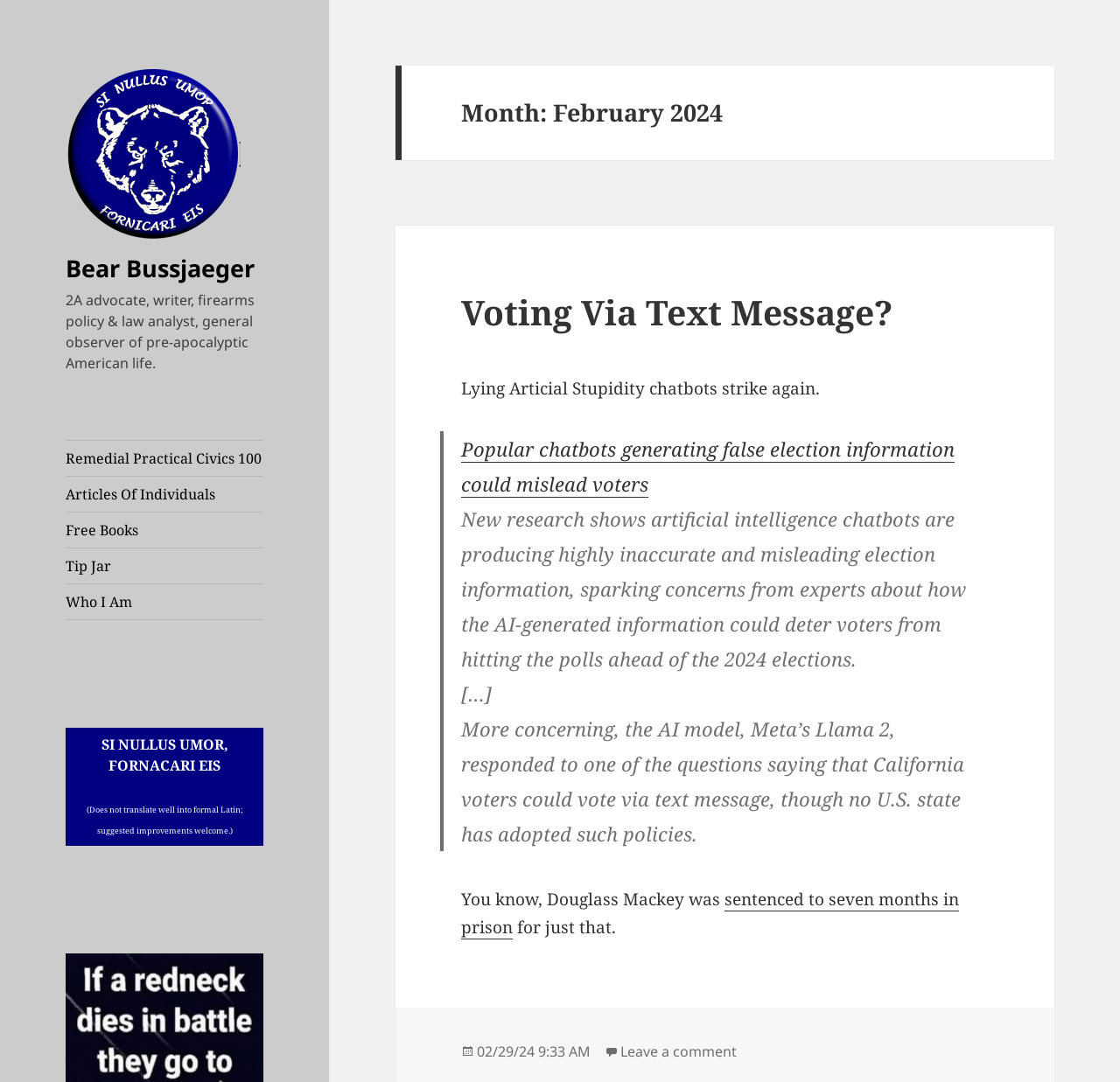What is the punishment for Douglass Mackey?
Using the information presented in the image, please offer a detailed response to the question.

The StaticText element with the text 'You know, Douglass Mackey was' is followed by a link element with the text 'sentenced to seven months in prison', which indicates that Douglass Mackey was punished with a seven-month prison sentence.